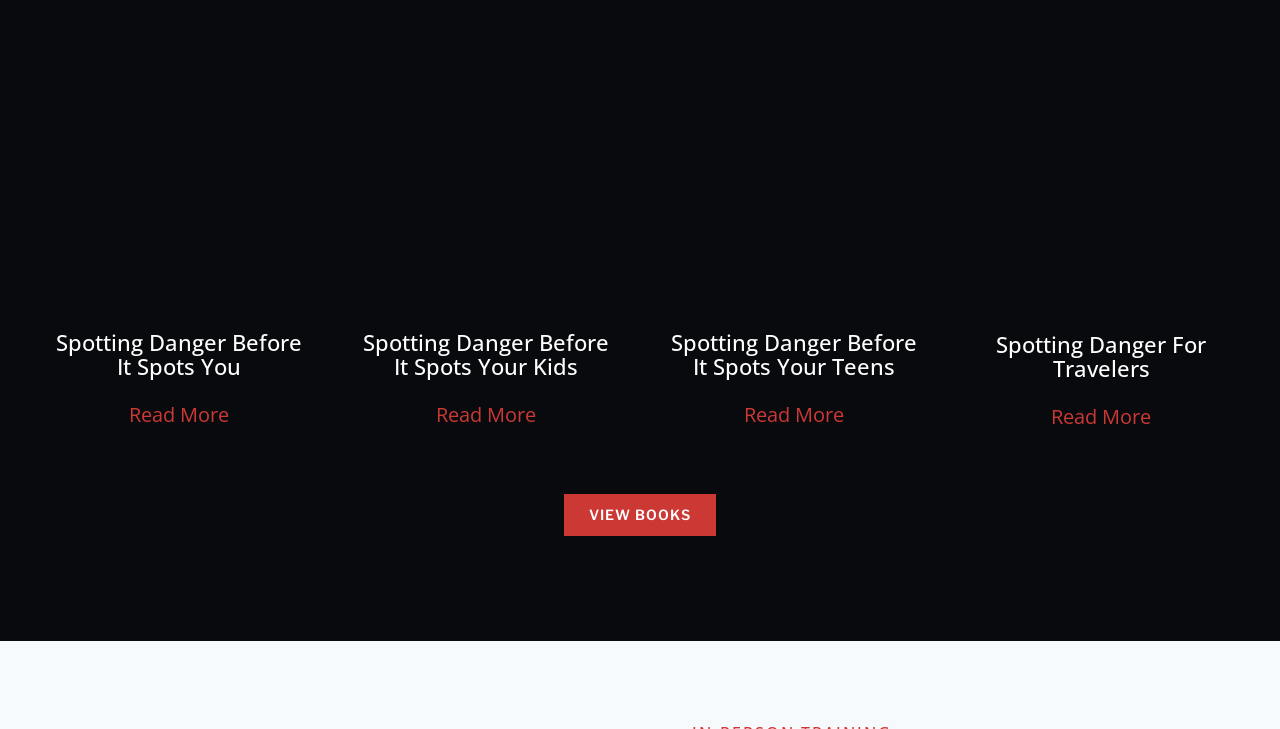Determine the bounding box coordinates in the format (top-left x, top-left y, bottom-right x, bottom-right y). Ensure all values are floating point numbers between 0 and 1. Identify the bounding box of the UI element described by: Spotting Danger For Travelers

[0.764, 0.455, 0.957, 0.521]